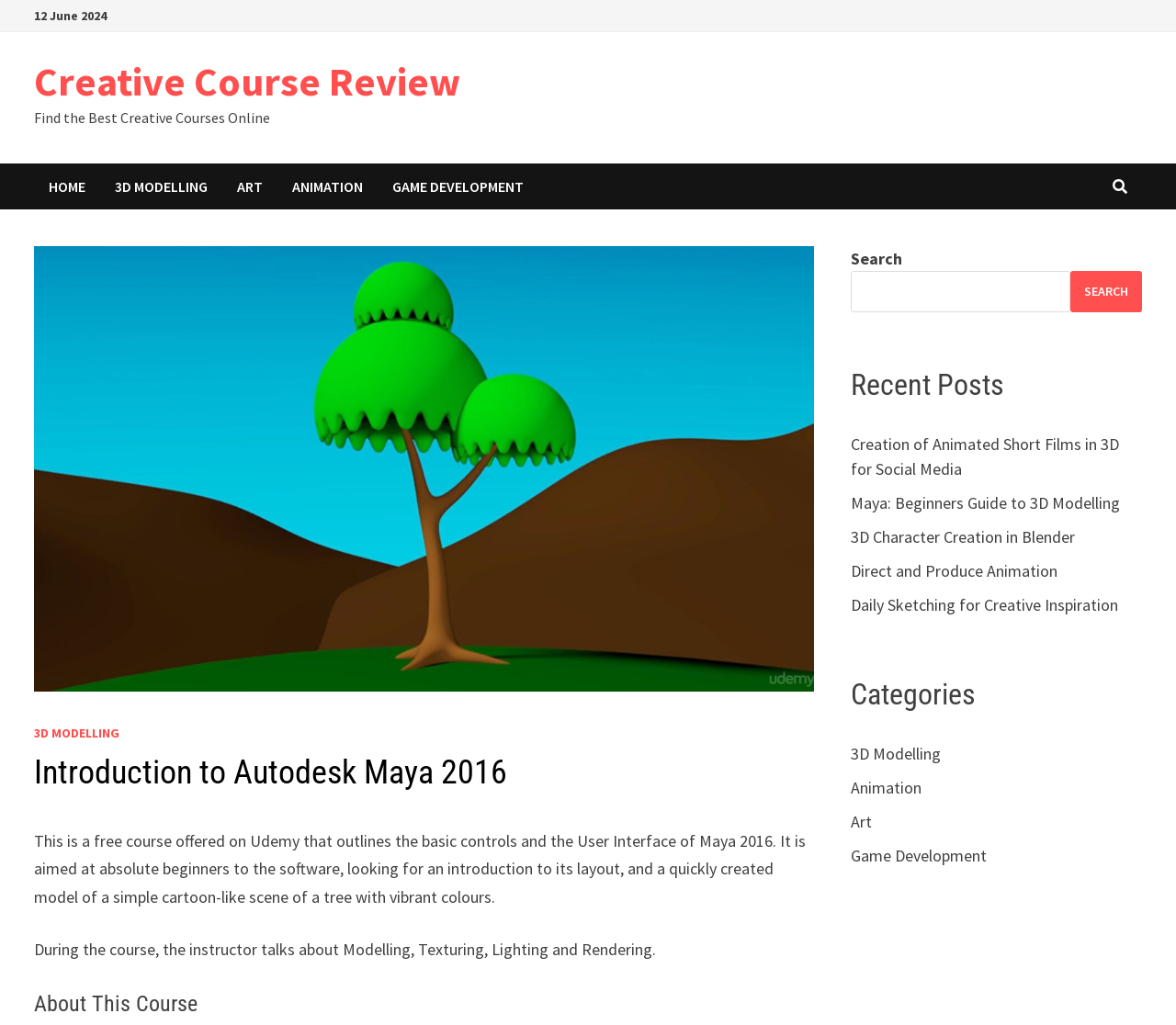Your task is to extract the text of the main heading from the webpage.

Introduction to Autodesk Maya 2016